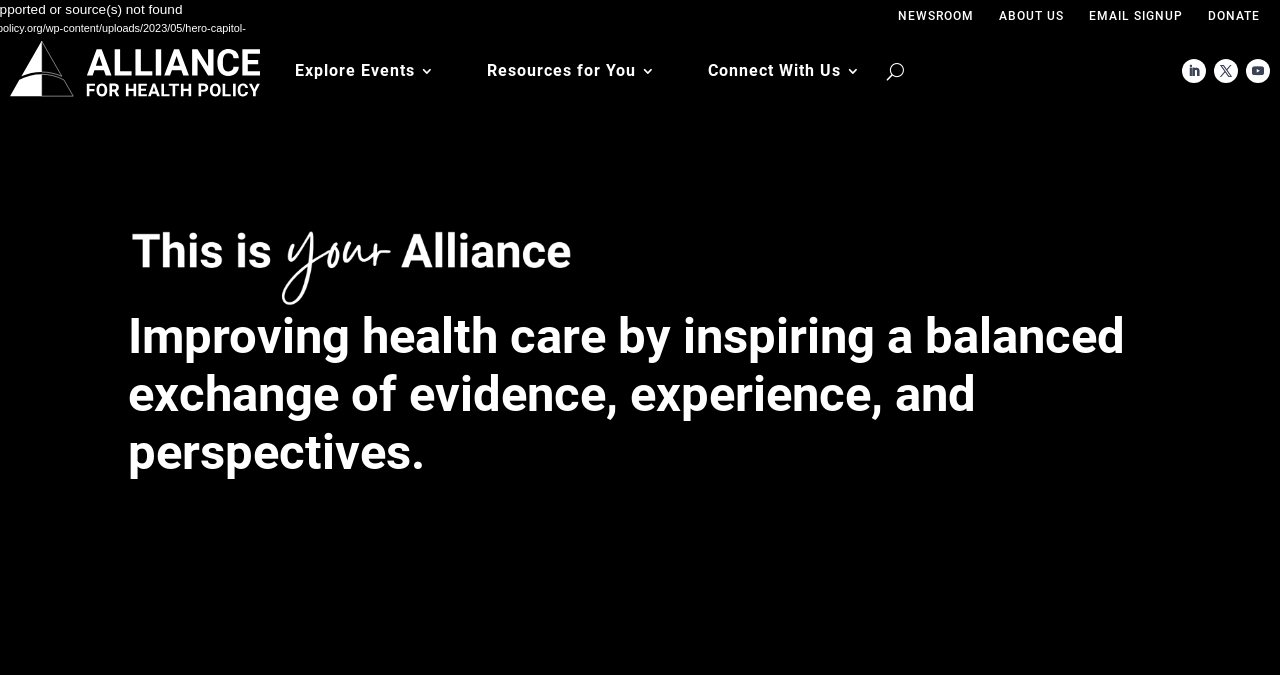What is the bounding box of the image below the navigation menu?
Answer briefly with a single word or phrase based on the image.

[0.1, 0.334, 0.452, 0.456]